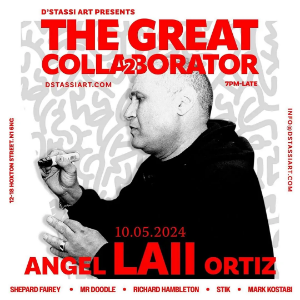What is the duration of the event? Based on the screenshot, please respond with a single word or phrase.

7 PM until late